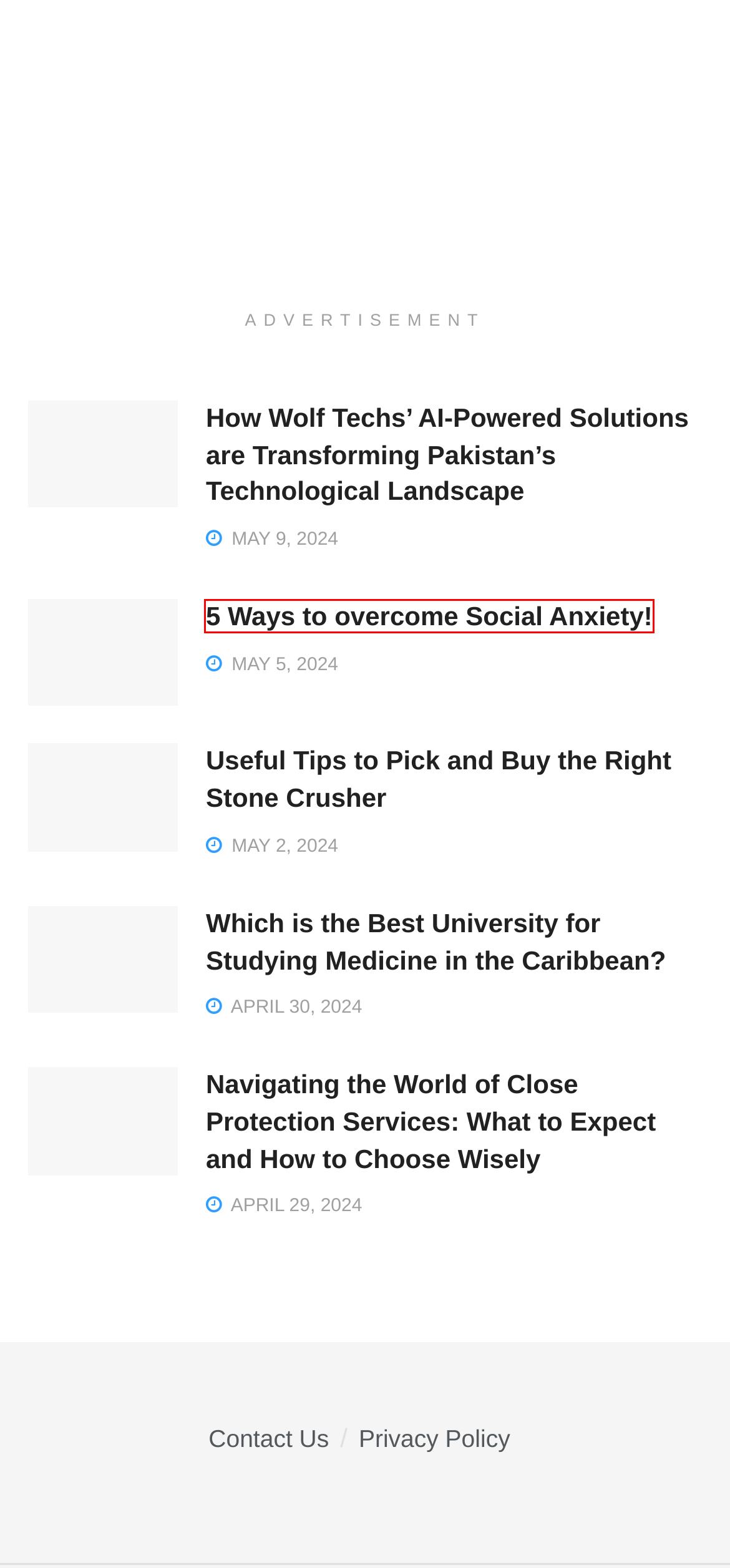Consider the screenshot of a webpage with a red bounding box around an element. Select the webpage description that best corresponds to the new page after clicking the element inside the red bounding box. Here are the candidates:
A. Privacy Policy - The Hear Us
B. The Hear Us - Global News
C. News - The Hear Us
D. 5 Ways To Overcome Social Anxiety! - The Hear Us
E. Which Is The Best University For Studying Medicine In The Caribbean? - The Hear Us
F. Contact Us - The Hear Us
G. Navigating The World Of Close Protection Services: What To Expect And How To Choose Wisely
H. Useful Tips To Pick And Buy The Right Stone Crusher

D